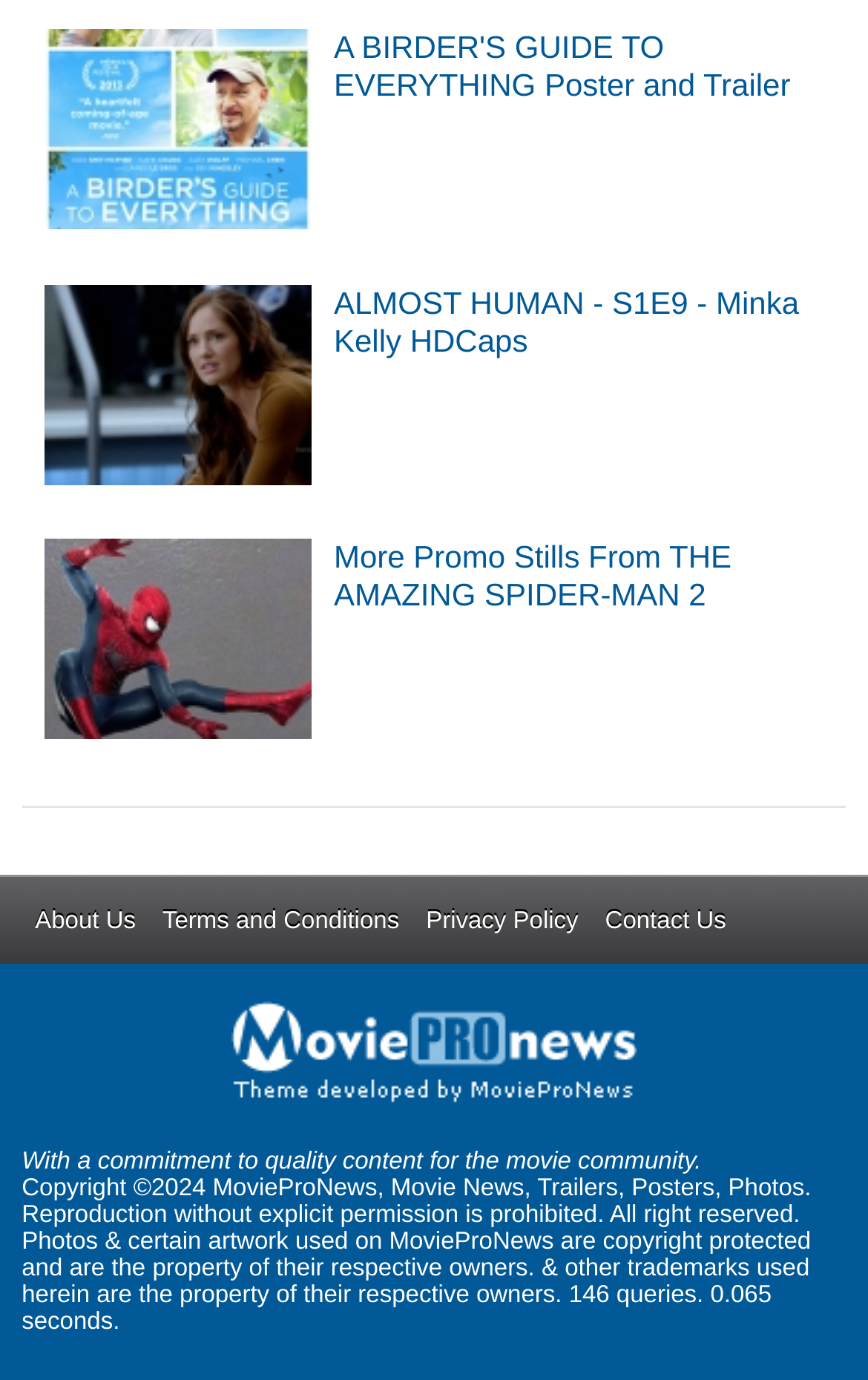Determine the bounding box coordinates of the clickable element necessary to fulfill the instruction: "Explore ALMOST HUMAN - S1E9 - Minka Kelly HDCaps". Provide the coordinates as four float numbers within the 0 to 1 range, i.e., [left, top, right, bottom].

[0.051, 0.206, 0.359, 0.358]